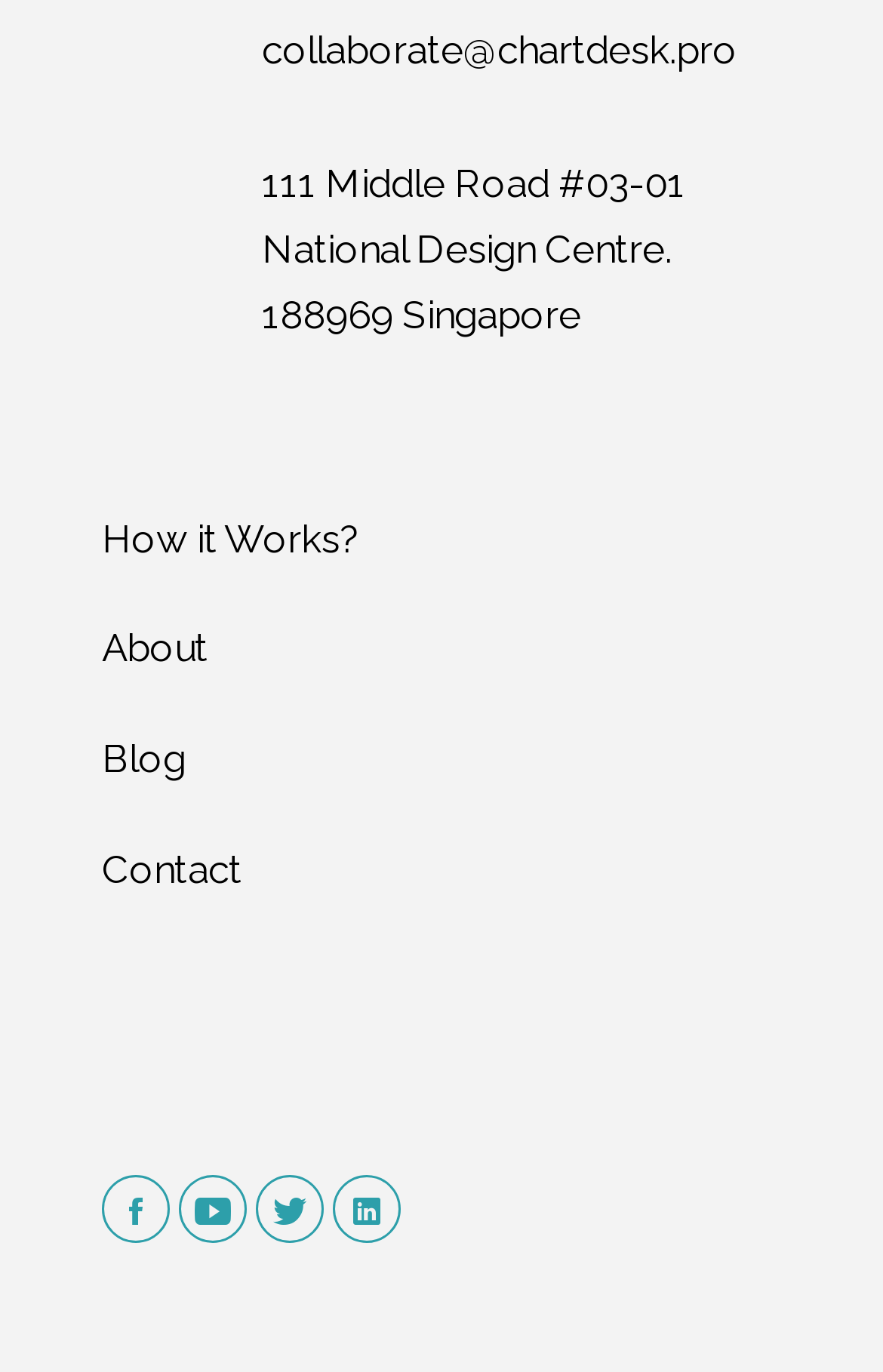Based on the image, give a detailed response to the question: What is the email address provided?

I found the email address by looking at the link element with the text 'collaborate@chartdesk.pro' which is located at the top of the page, next to the email icon.